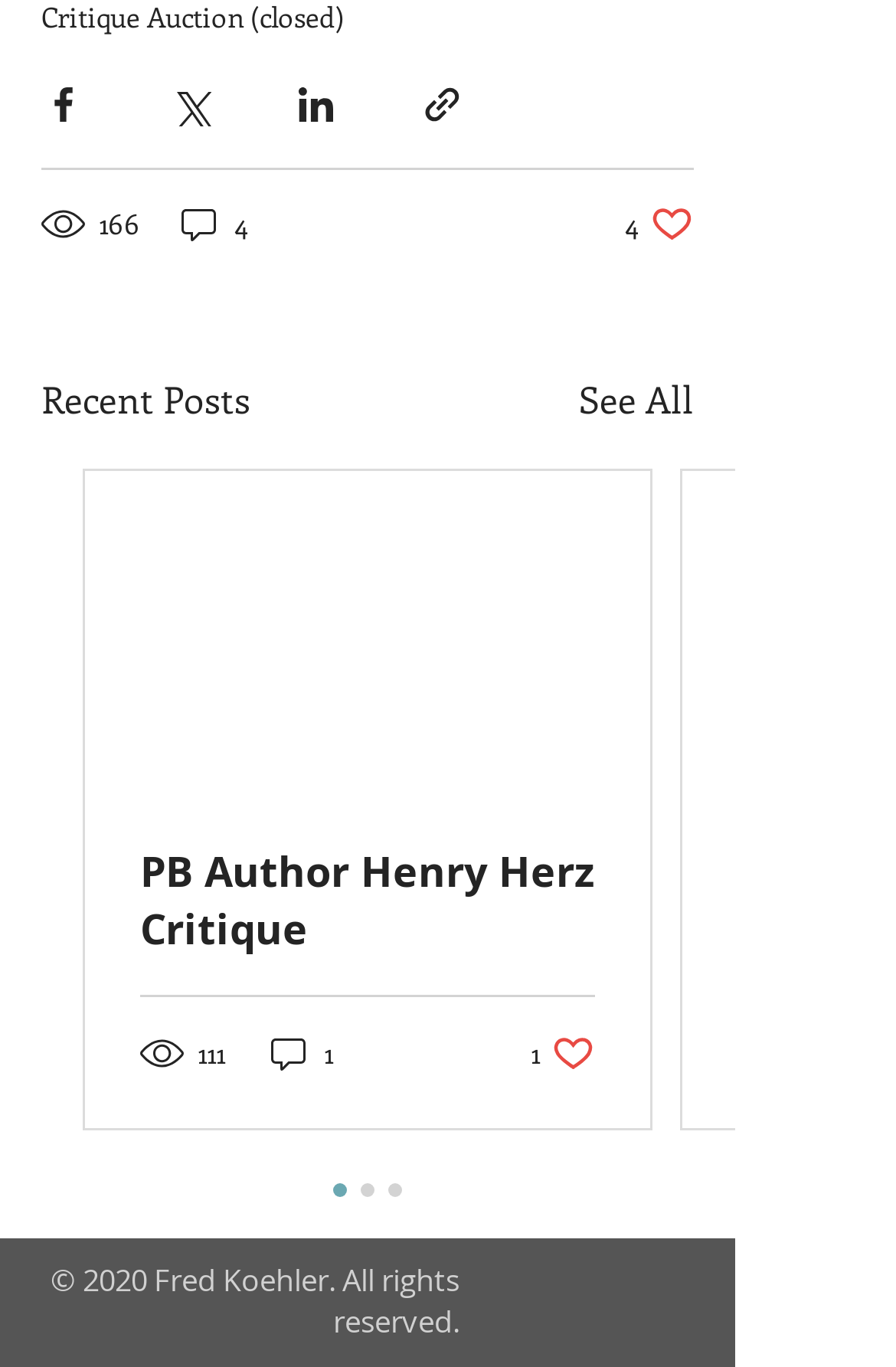Identify the bounding box coordinates for the region of the element that should be clicked to carry out the instruction: "View all recent posts". The bounding box coordinates should be four float numbers between 0 and 1, i.e., [left, top, right, bottom].

[0.646, 0.272, 0.774, 0.313]